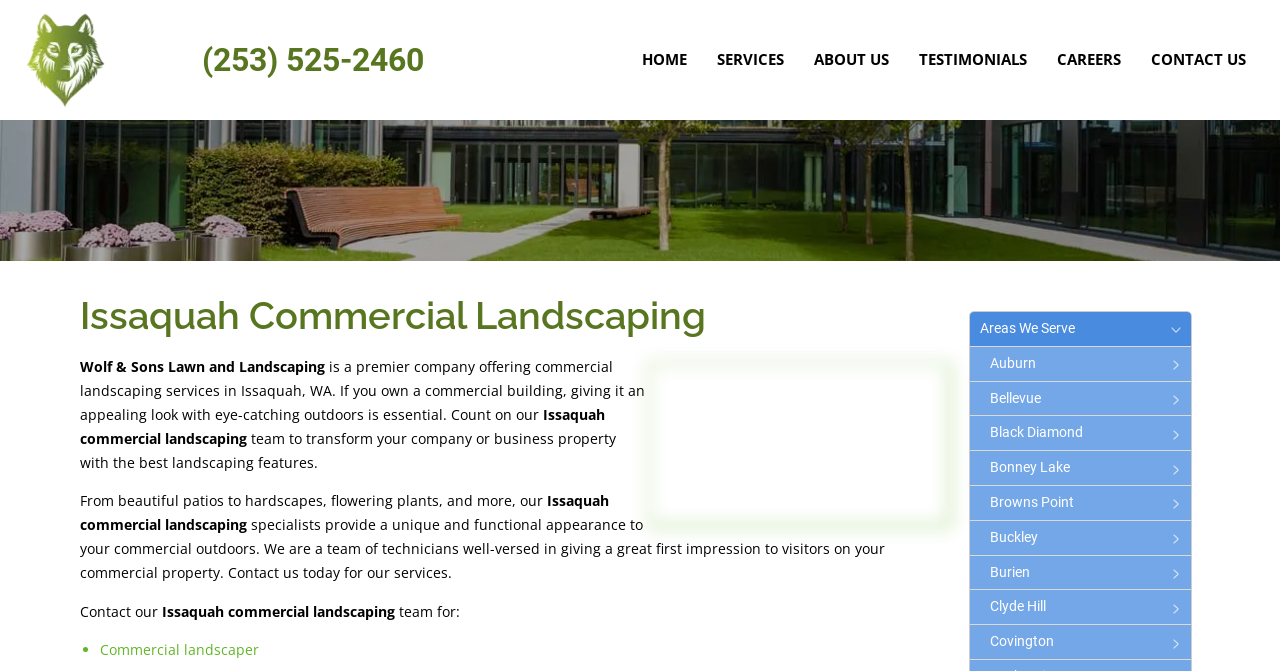What type of services does Wolf & Sons Lawn and Landscaping offer?
Please look at the screenshot and answer using one word or phrase.

Commercial landscaping services